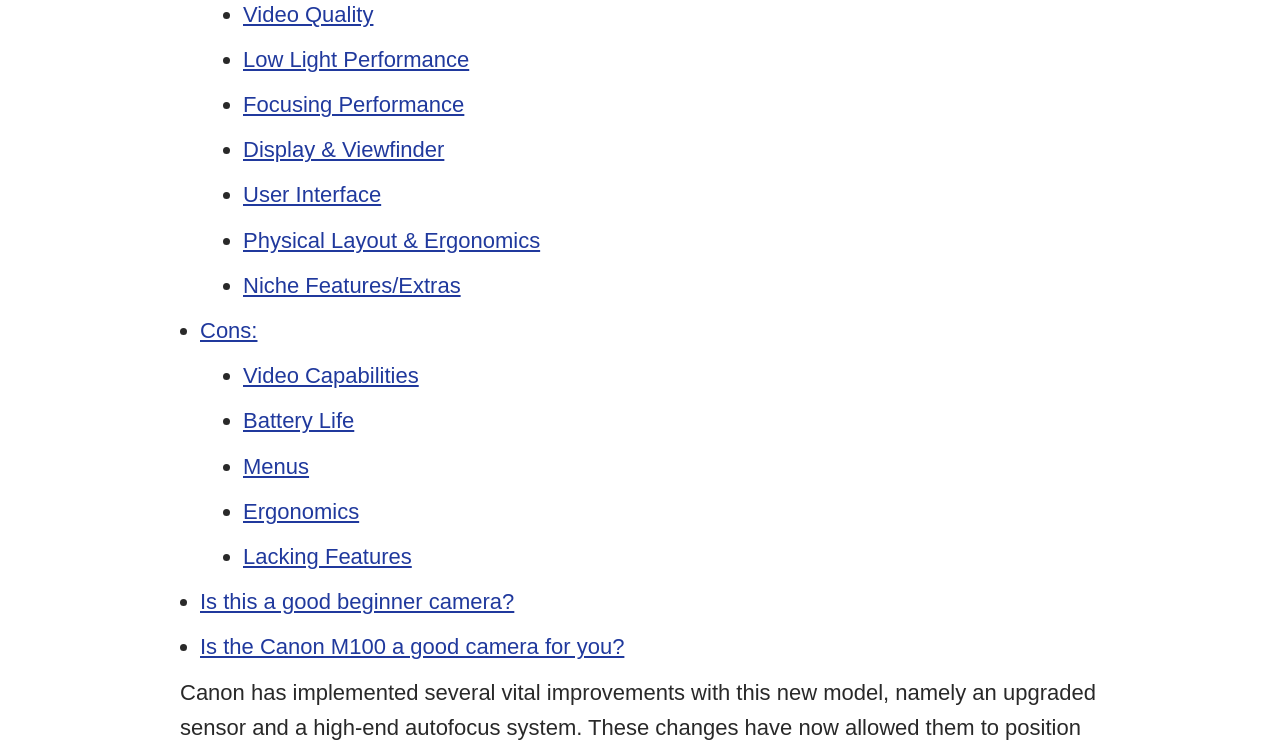What are the categories of camera features?
Could you give a comprehensive explanation in response to this question?

By examining the list of links on the webpage, I can see that the categories of camera features include Video Quality, Low Light Performance, Focusing Performance, and many others. These categories are listed in a hierarchical structure, with each category represented by a link.